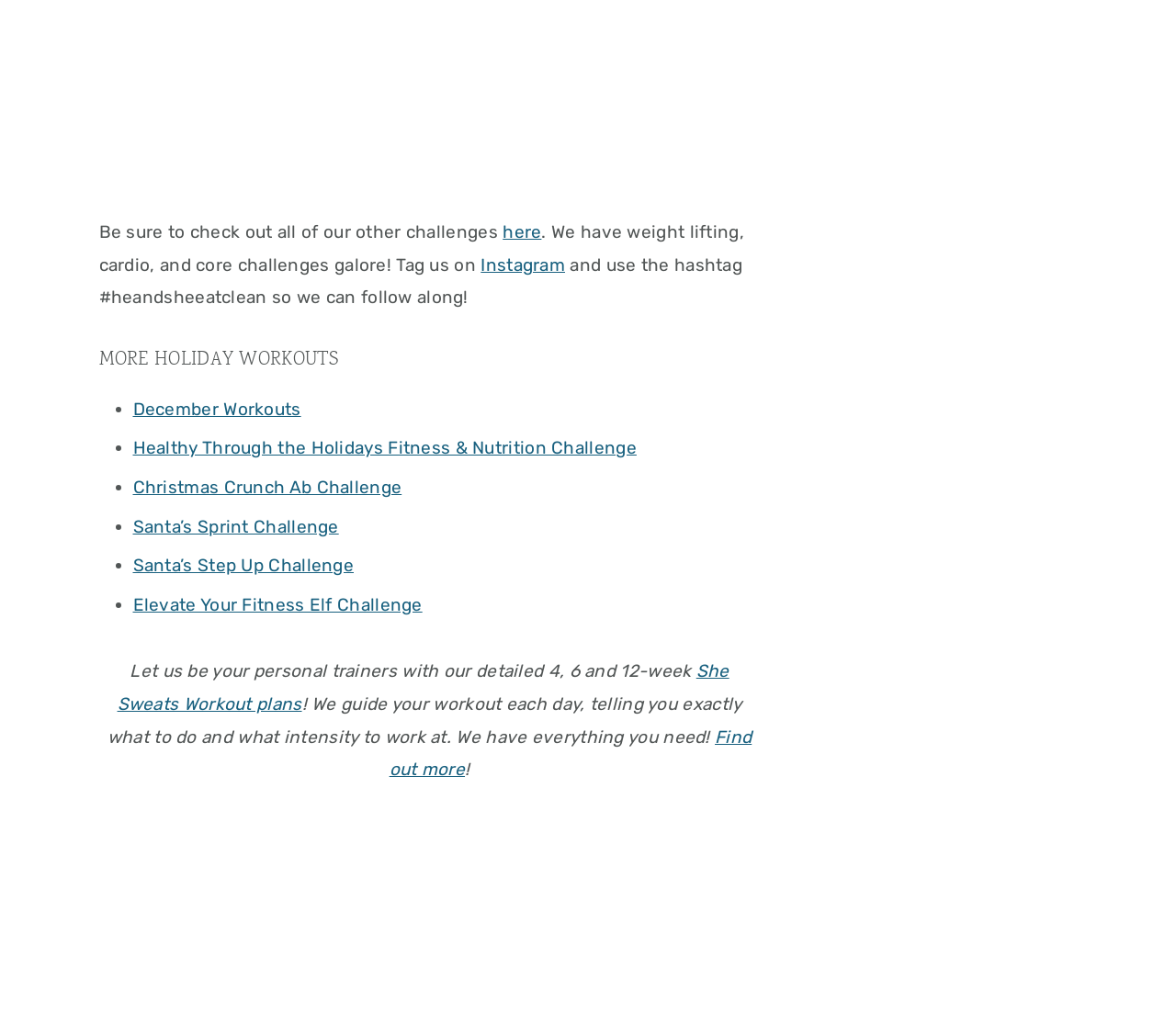Find the bounding box coordinates of the clickable region needed to perform the following instruction: "Find out more about workout plans". The coordinates should be provided as four float numbers between 0 and 1, i.e., [left, top, right, bottom].

[0.331, 0.717, 0.639, 0.77]